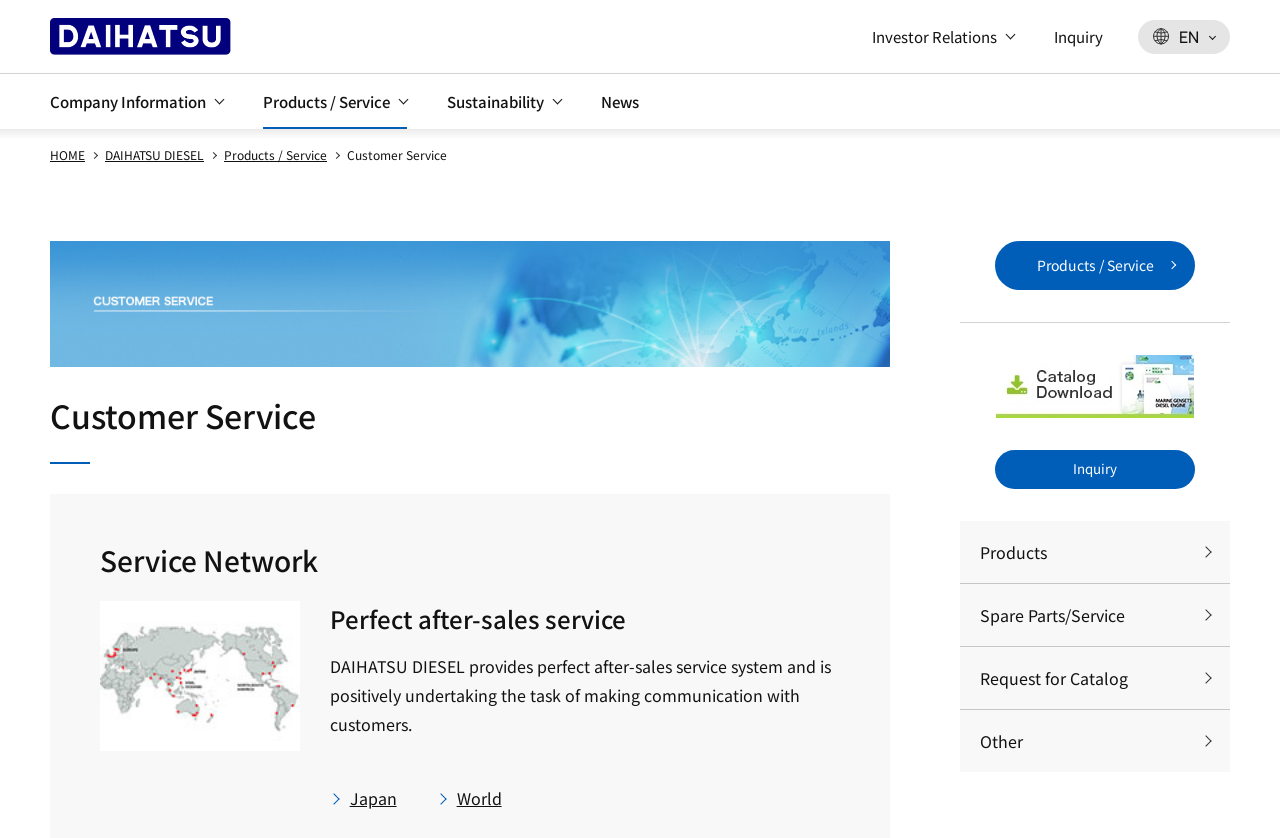Using the elements shown in the image, answer the question comprehensively: How many types of inquiries can be made?

There are five types of inquiries that can be made: 'Products', 'Spare Parts/Service', 'Request for Catalog', 'Other', and 'Inquiry'. These options can be found in the middle of the webpage, under the heading 'Customer Service'.